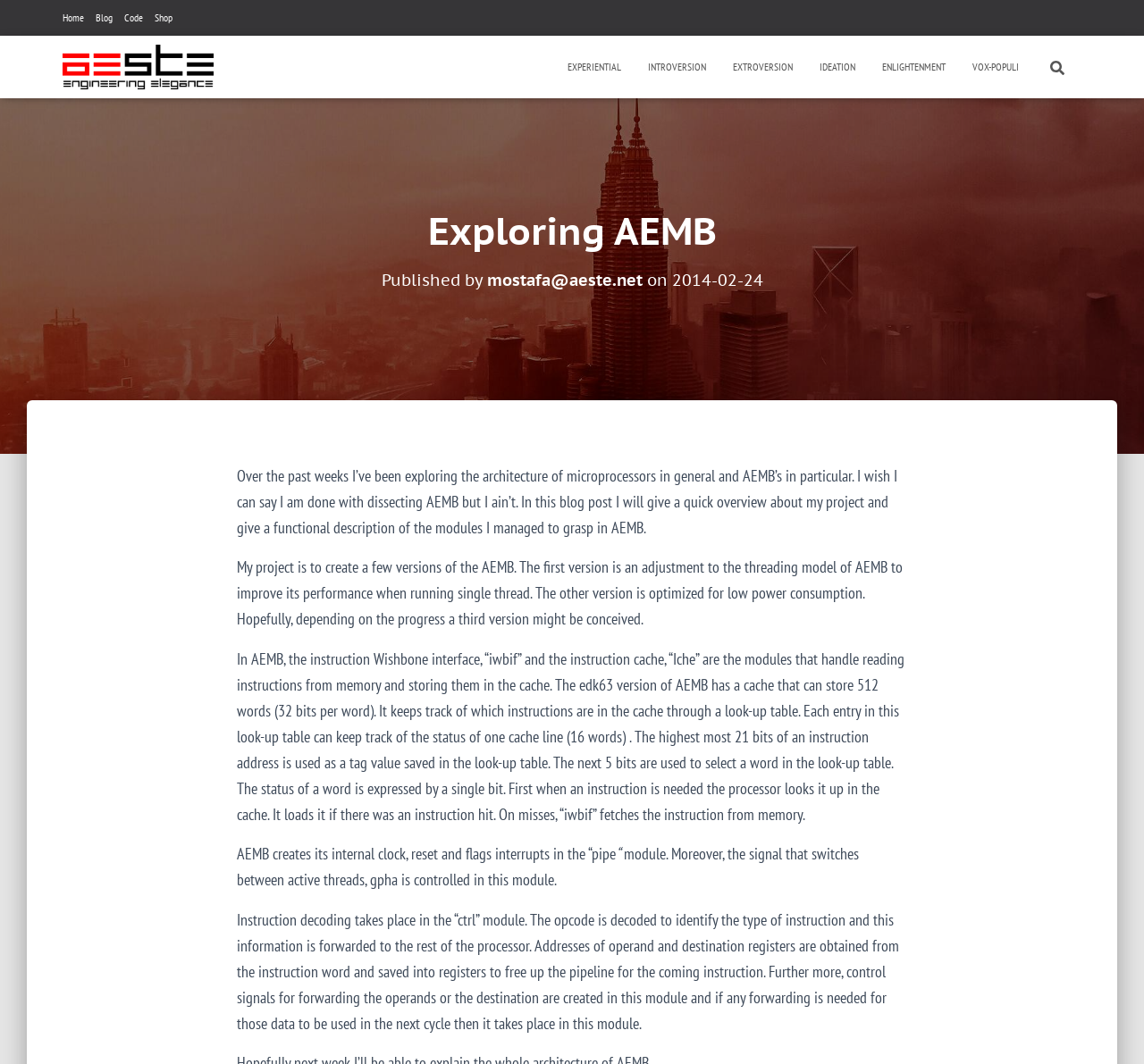Use the information in the screenshot to answer the question comprehensively: Who is the author of the blog post?

The author of the blog post is mostafa@aeste.net, as indicated by the link in the second heading of the blog post.